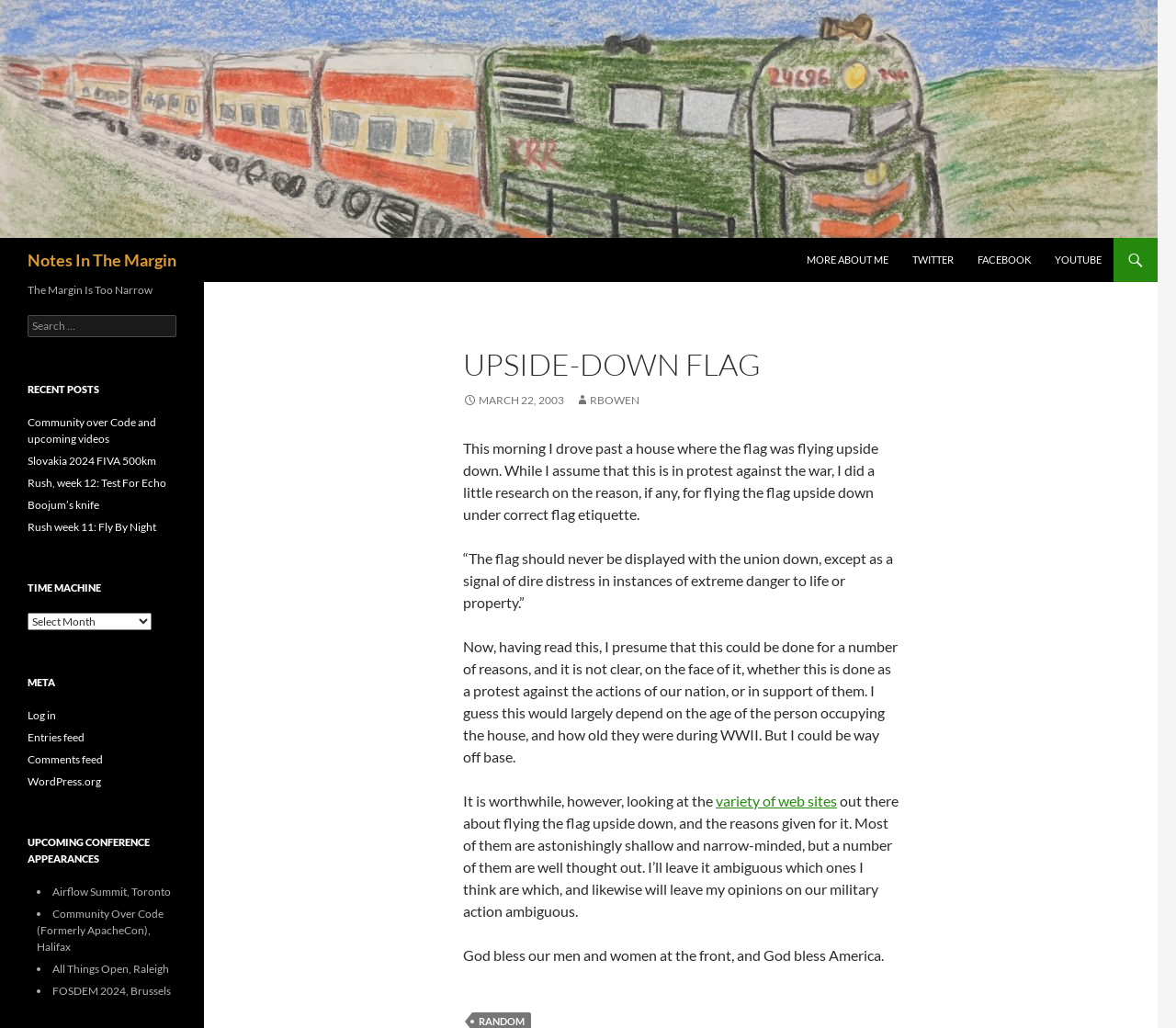What is the topic of the first blog post?
Look at the webpage screenshot and answer the question with a detailed explanation.

The first blog post is about the upside-down flag, which is mentioned in the heading 'UPSIDE-DOWN FLAG' and further discussed in the subsequent paragraphs.